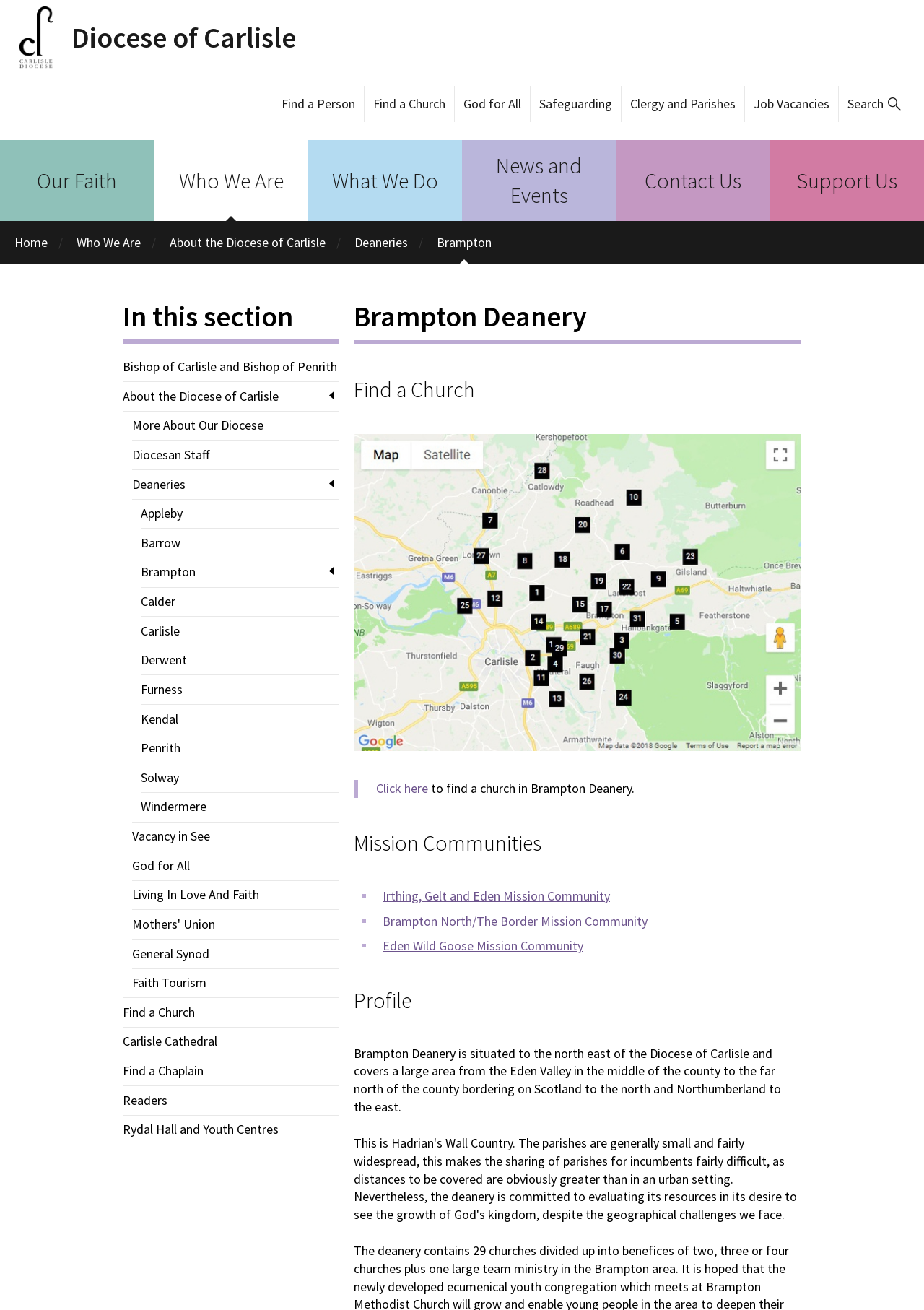What is the purpose of the 'Find a Church' section?
Provide a detailed and well-explained answer to the question.

The 'Find a Church' section appears to be a resource for finding churches in the Brampton Deanery. It provides a link to find a church, as well as a figure and a blockquote with more information about finding a church in the deanery.